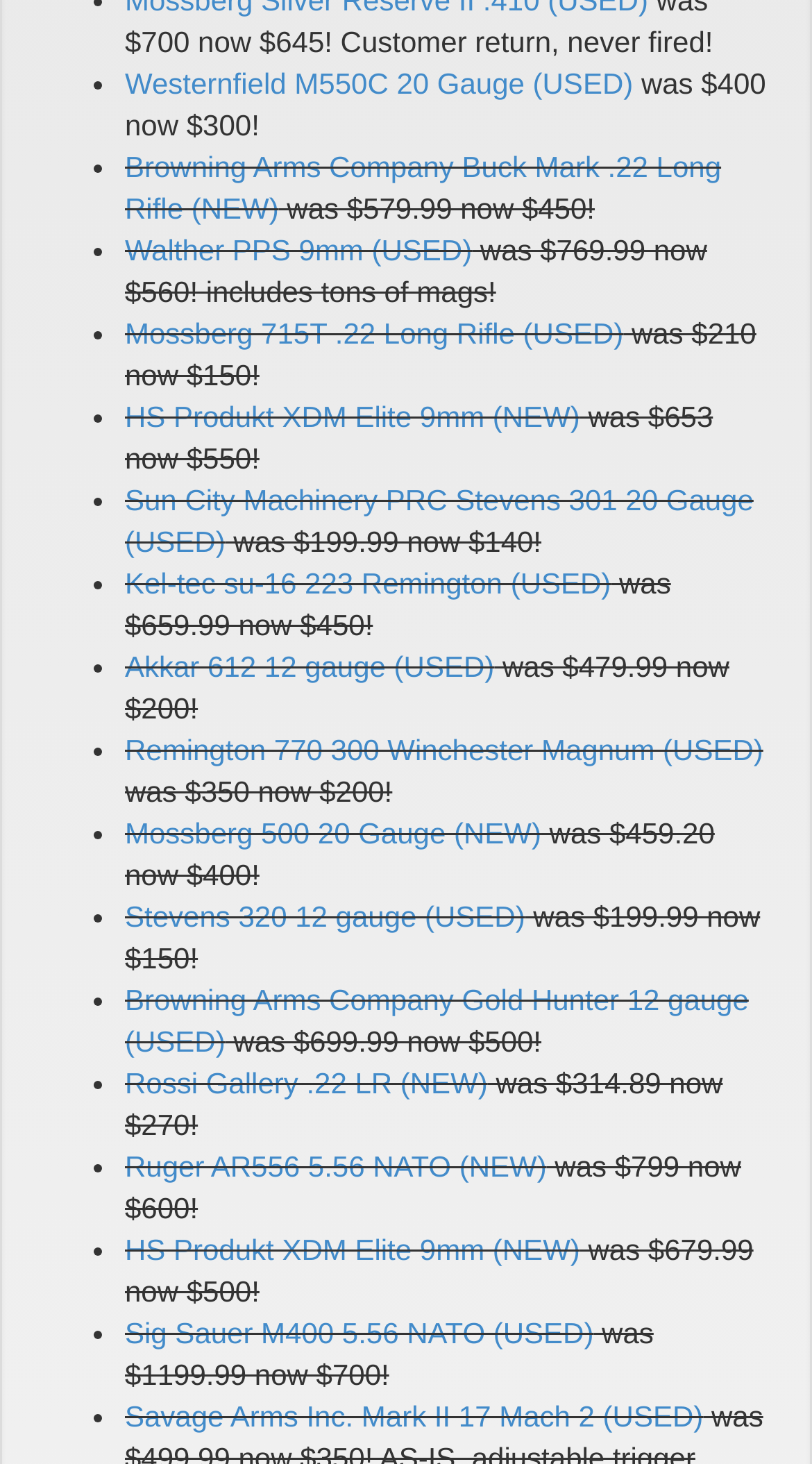Pinpoint the bounding box coordinates of the clickable element to carry out the following instruction: "View Westernfield M550C 20 Gauge details."

[0.154, 0.046, 0.78, 0.069]